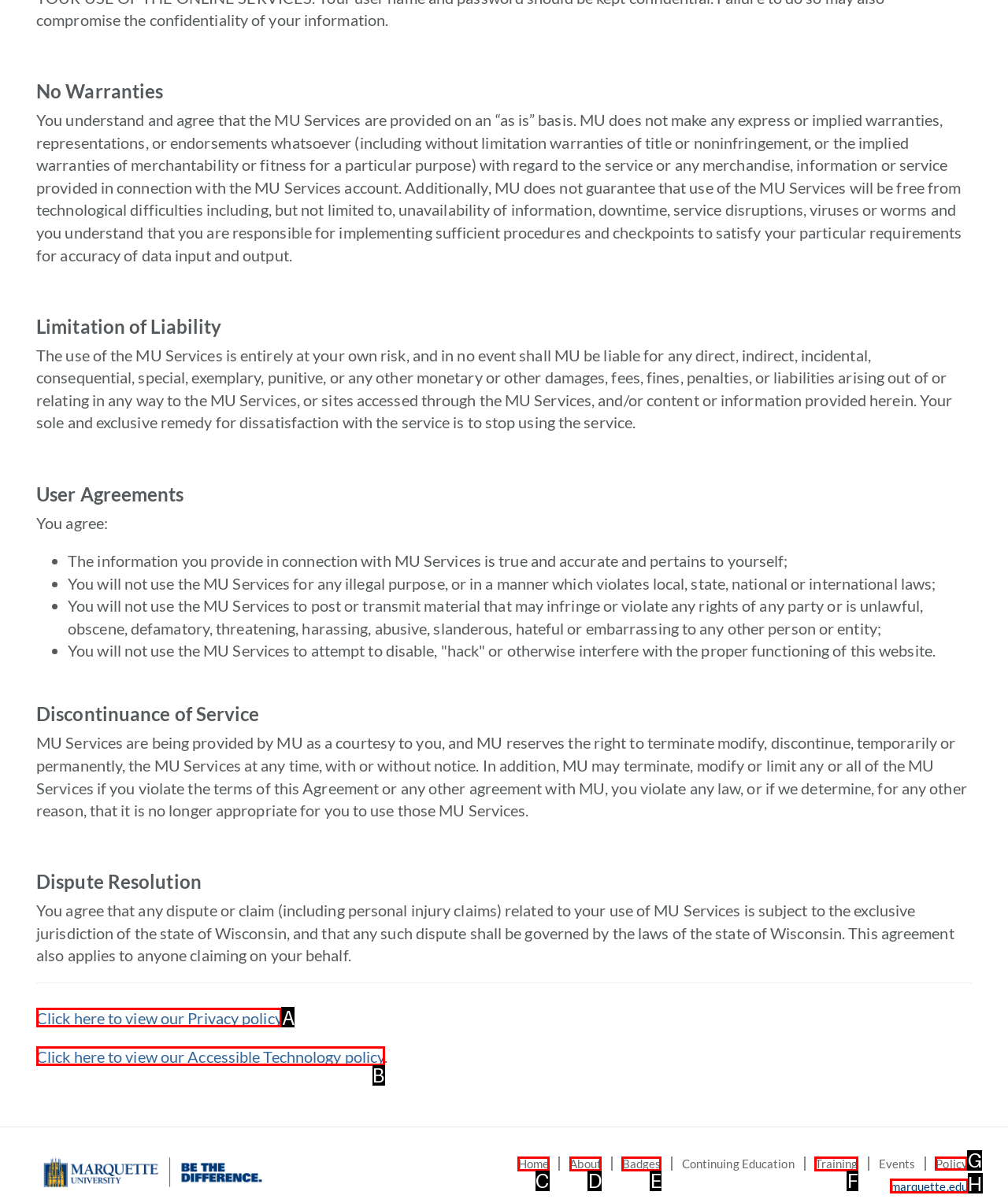Choose the letter of the element that should be clicked to complete the task: Go to Policy
Answer with the letter from the possible choices.

G